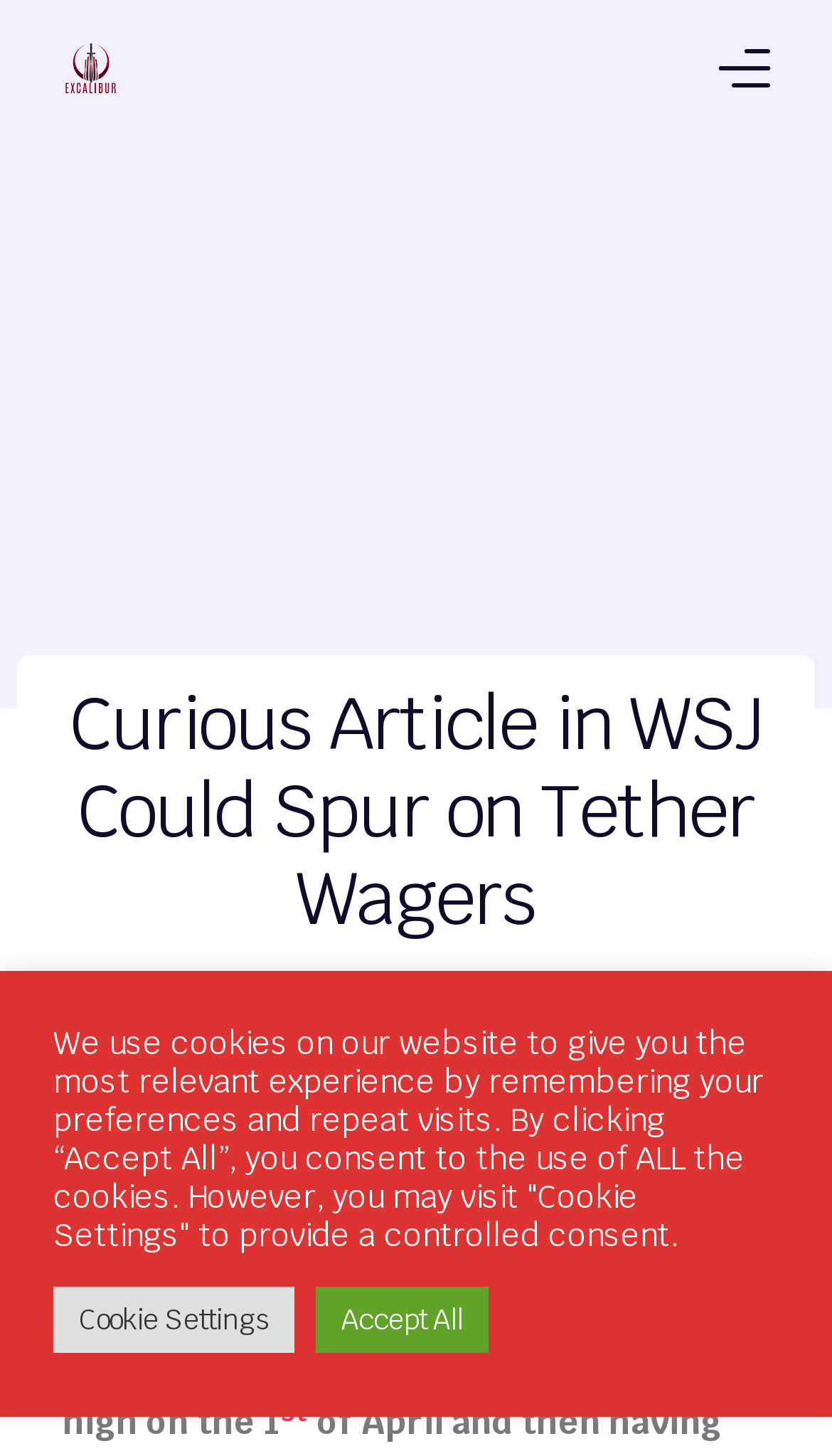Locate the bounding box for the described UI element: "Products". Ensure the coordinates are four float numbers between 0 and 1, formatted as [left, top, right, bottom].

[0.05, 0.114, 0.95, 0.186]